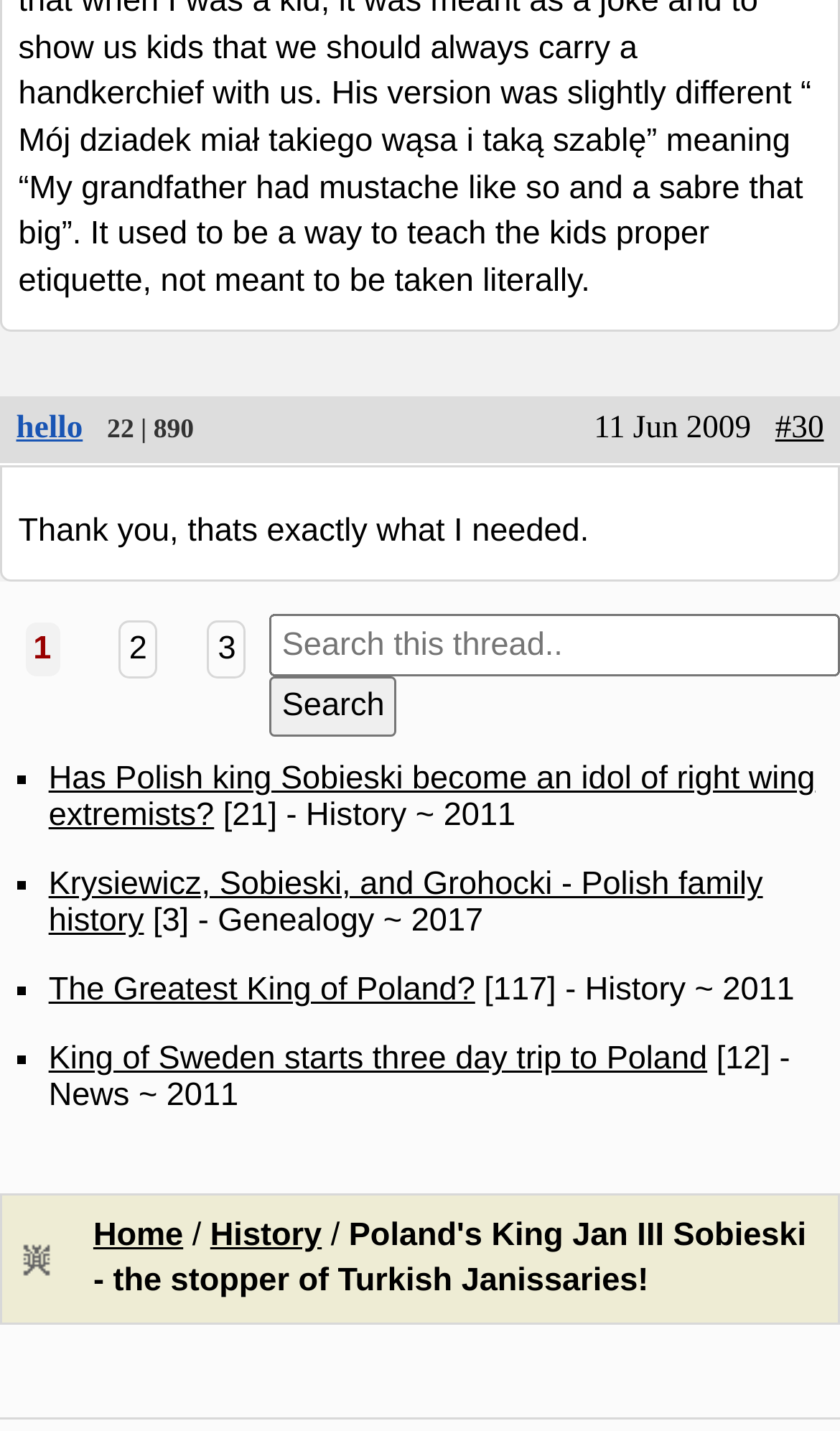With reference to the screenshot, provide a detailed response to the question below:
How many threads are there?

The number of threads can be found in the text '22 | 890' which is located next to the 'Threads | Posts' label, indicating that there are 22 threads.